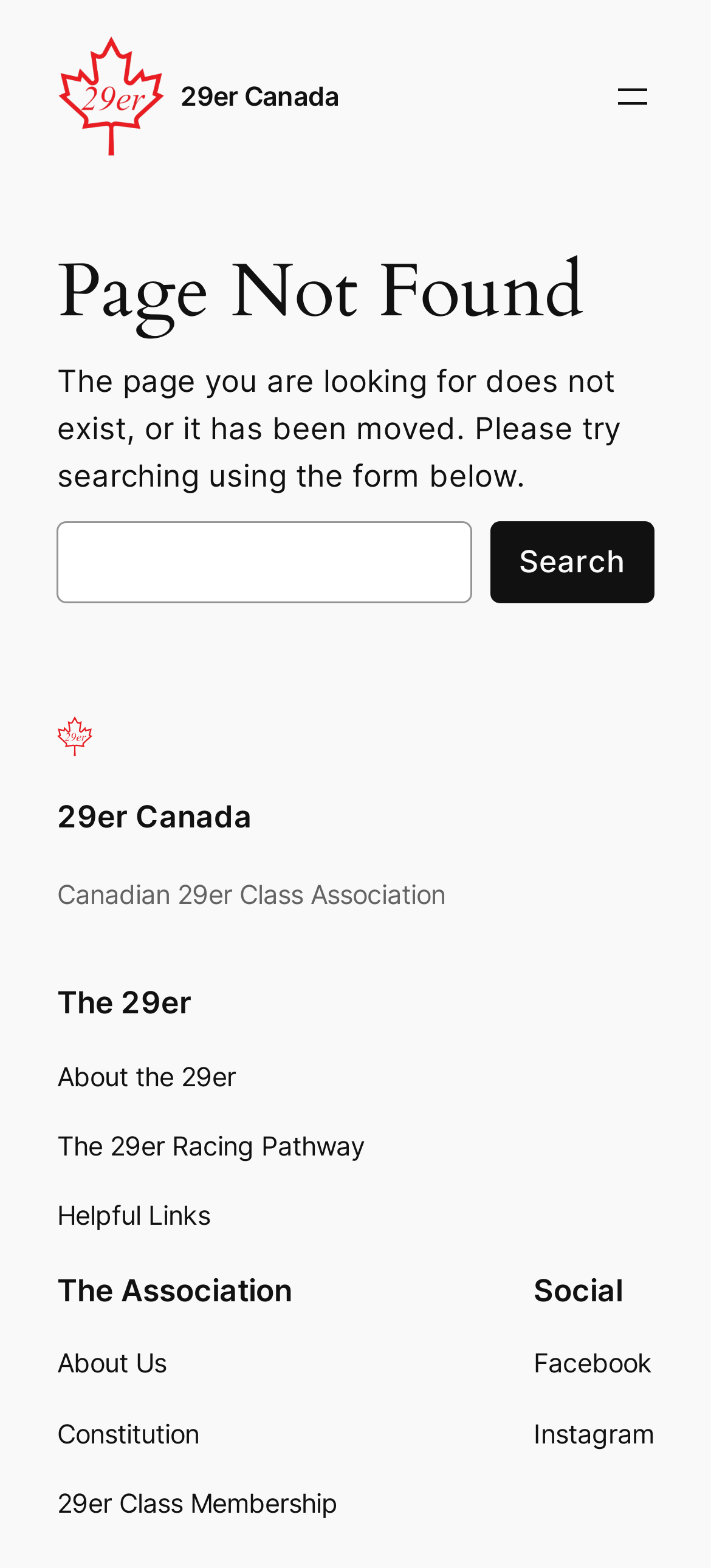Provide a comprehensive caption for the webpage.

This webpage is a "Page not found" error page from 29er Canada. At the top left, there is a logo of 29er Canada, which is an image and a link. Below the logo, there is a main section that takes up most of the page. 

In the main section, there is a large heading that reads "Page Not Found". Below the heading, there is a paragraph of text explaining that the page the user is looking for does not exist or has been moved, and suggesting to try searching using the form below. 

Below the paragraph, there is a search form with a search box and a search button. The search form is centered on the page. 

Below the search form, there are three links to 29er Canada, with the first one being an image link. The second link is a text link with the text "Canadian 29er Class Association". 

Below these links, there is a heading that reads "The 29er", followed by a footer navigation section with links to "About the 29er", "The 29er Racing Pathway", and "Helpful Links". 

To the right of the footer navigation section, there is another heading that reads "The Association", followed by another footer navigation section with links to "About Us", "Constitution", and "29er Class Membership". 

At the bottom right of the page, there is a final heading that reads "Social", followed by a footer navigation section with links to Facebook and Instagram.